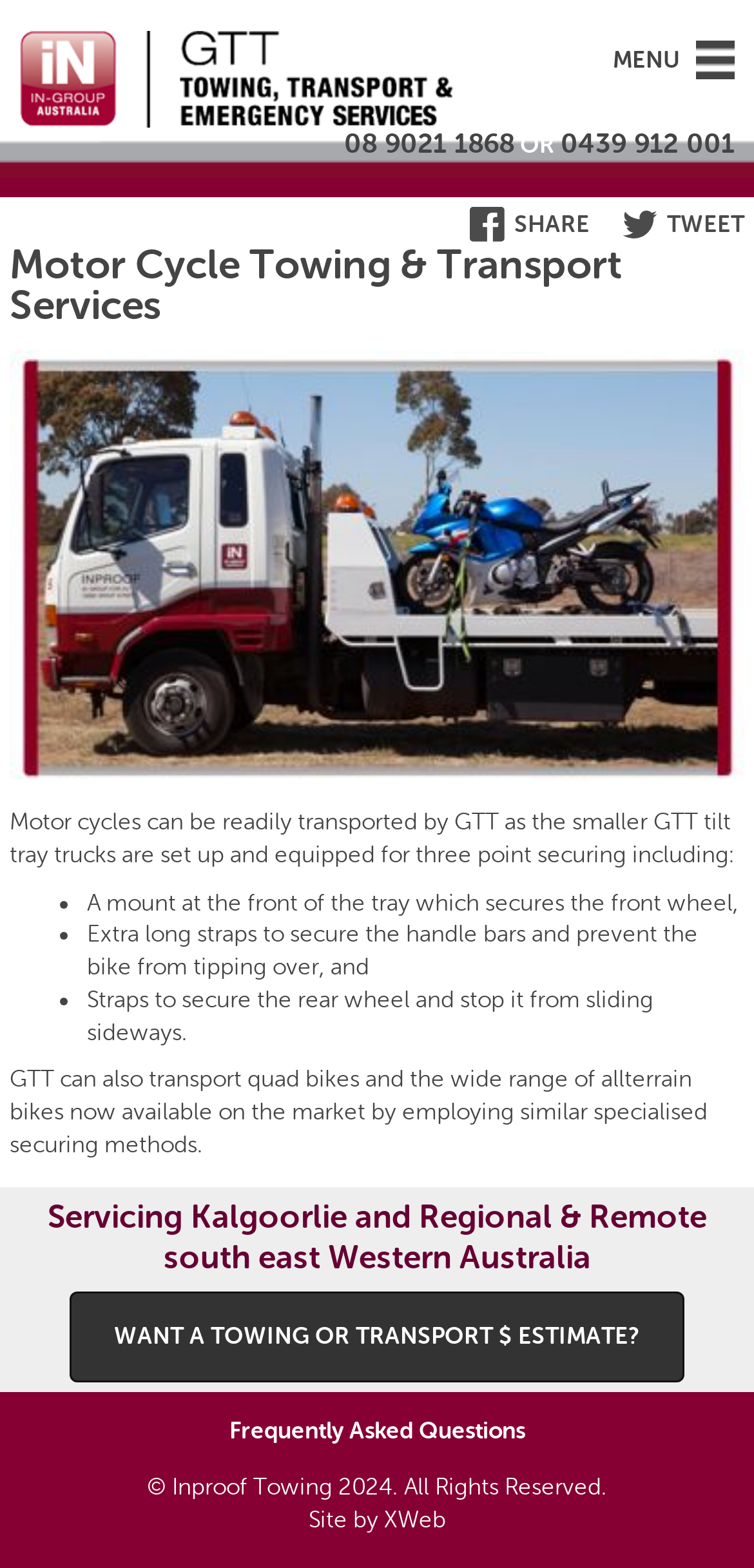What is the purpose of the straps in transporting motor cycles?
Could you answer the question in a detailed manner, providing as much information as possible?

The straps are used to secure the handle bars and prevent the motor cycle from tipping over, as mentioned in the list of securing methods used by GTT.